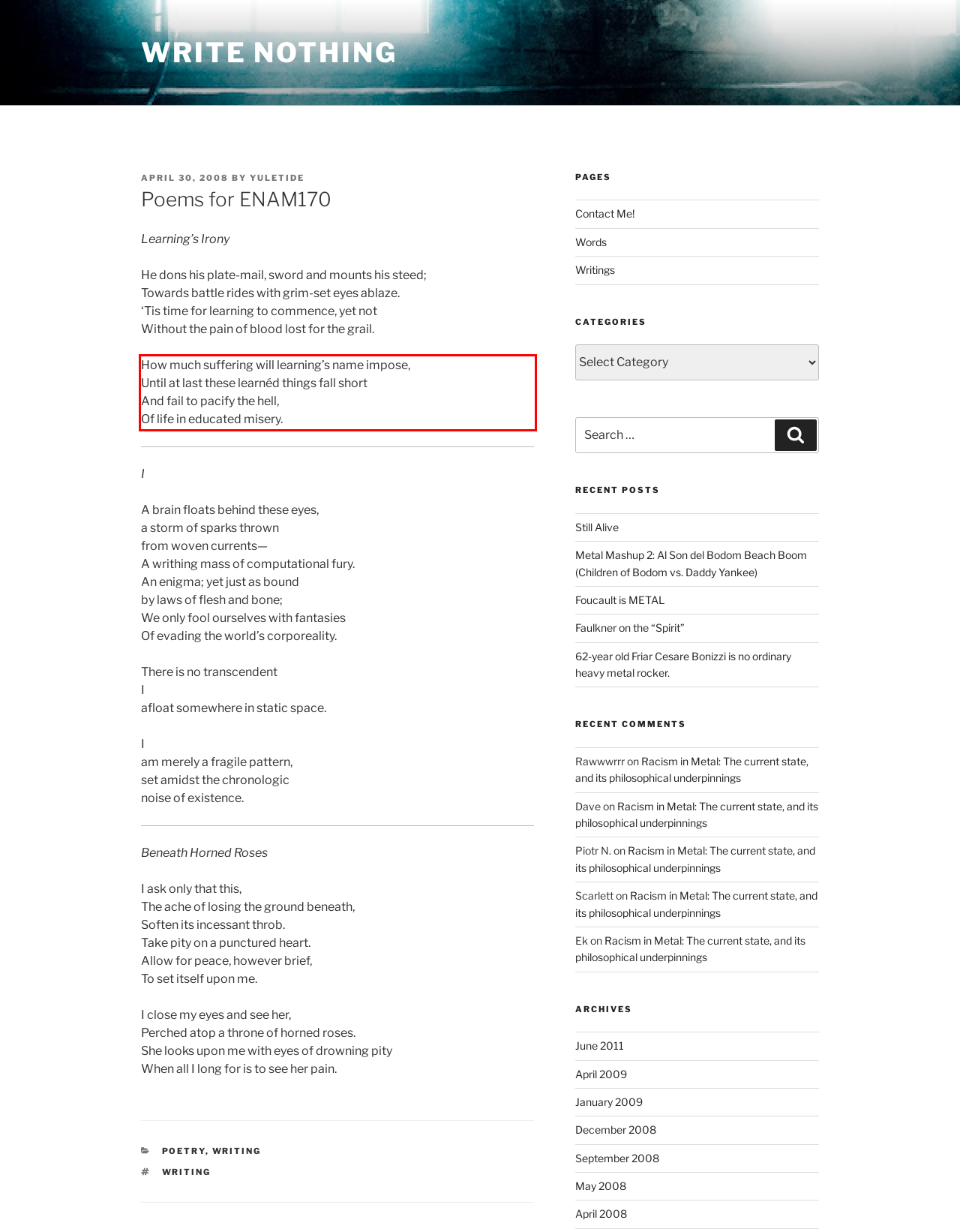With the provided screenshot of a webpage, locate the red bounding box and perform OCR to extract the text content inside it.

How much suffering will learning’s name impose, Until at last these learnéd things fall short And fail to pacify the hell, Of life in educated misery.